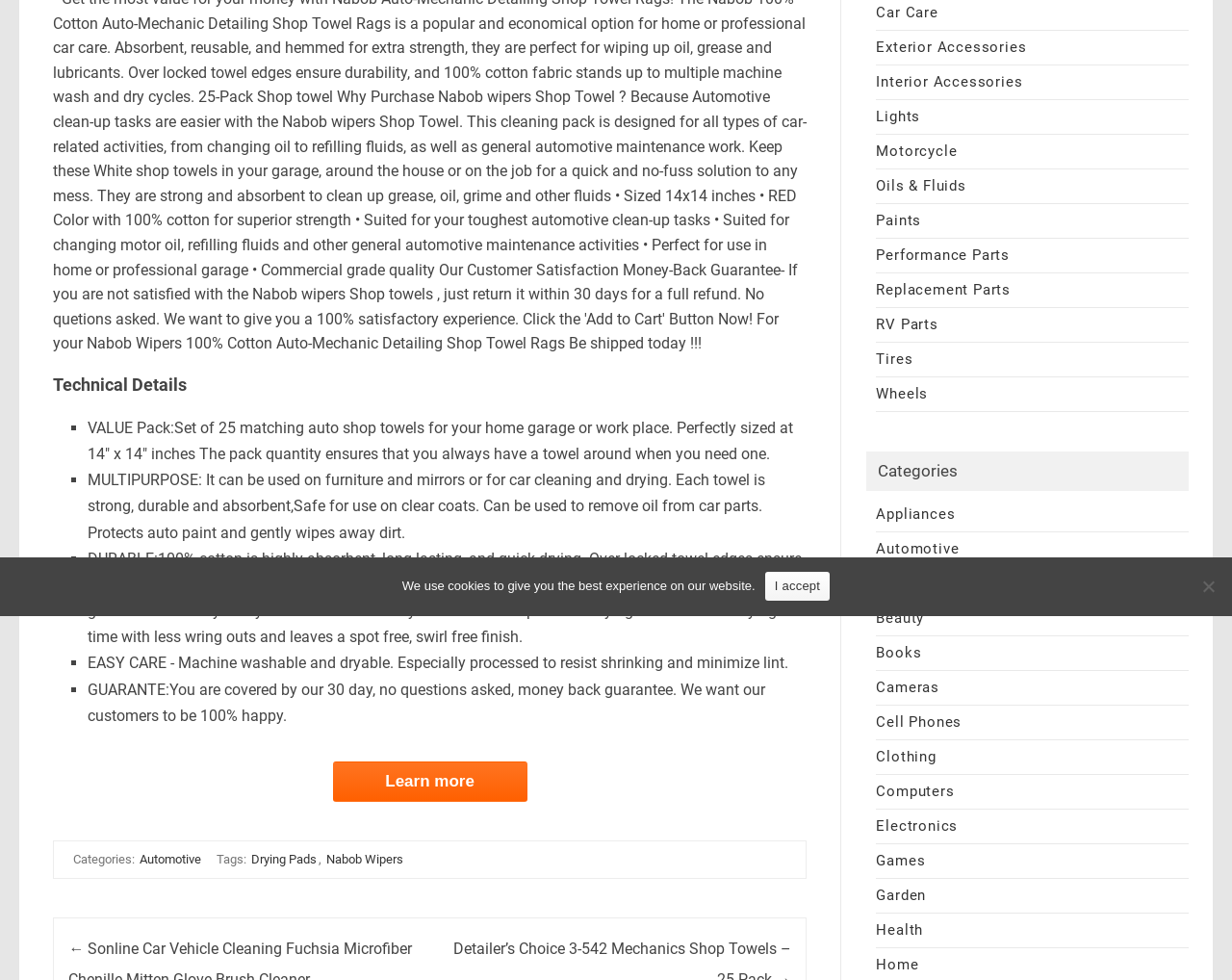Bounding box coordinates are specified in the format (top-left x, top-left y, bottom-right x, bottom-right y). All values are floating point numbers bounded between 0 and 1. Please provide the bounding box coordinate of the region this sentence describes: Replacement Parts

[0.711, 0.287, 0.82, 0.305]